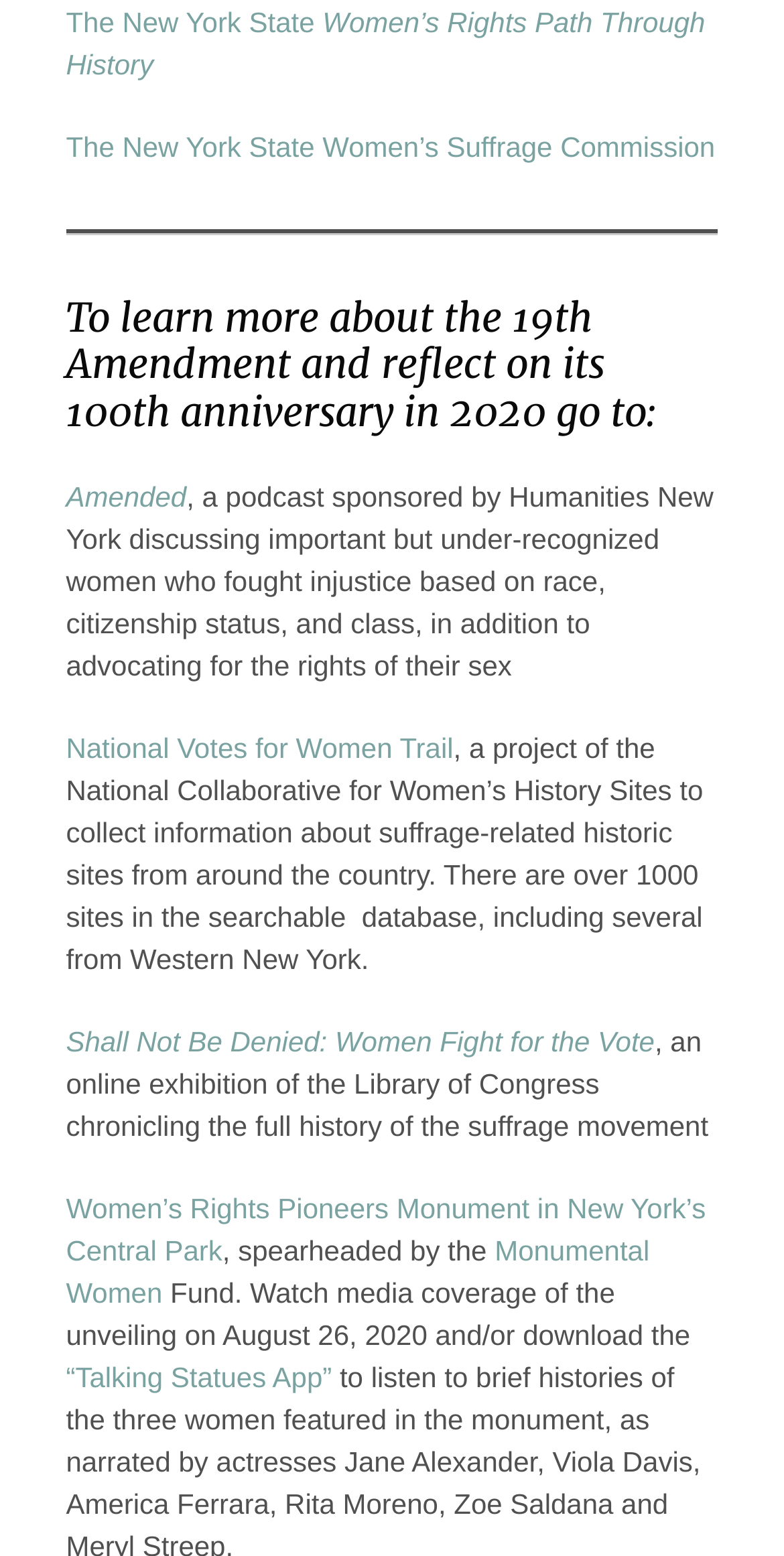Kindly determine the bounding box coordinates of the area that needs to be clicked to fulfill this instruction: "Visit The New York State Women’s Rights Path Through History".

[0.084, 0.003, 0.9, 0.051]